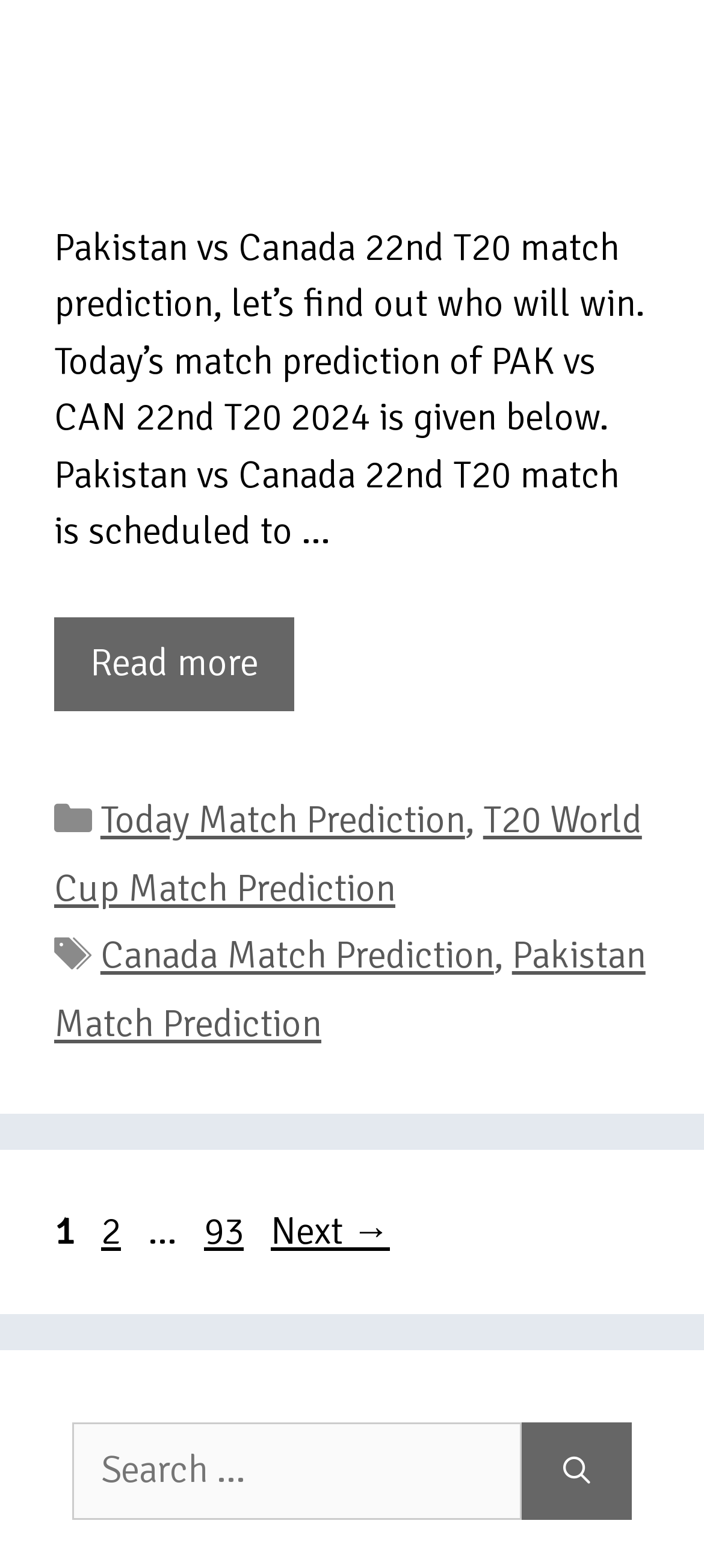What is the topic of the article?
Examine the image closely and answer the question with as much detail as possible.

The topic of the article can be determined by reading the StaticText element with the text 'Pakistan vs Canada 22nd T20 match prediction, let’s find out who will win. Today’s match prediction of PAK vs CAN 22nd T20 2024 is given below.' which is a prominent element on the webpage.